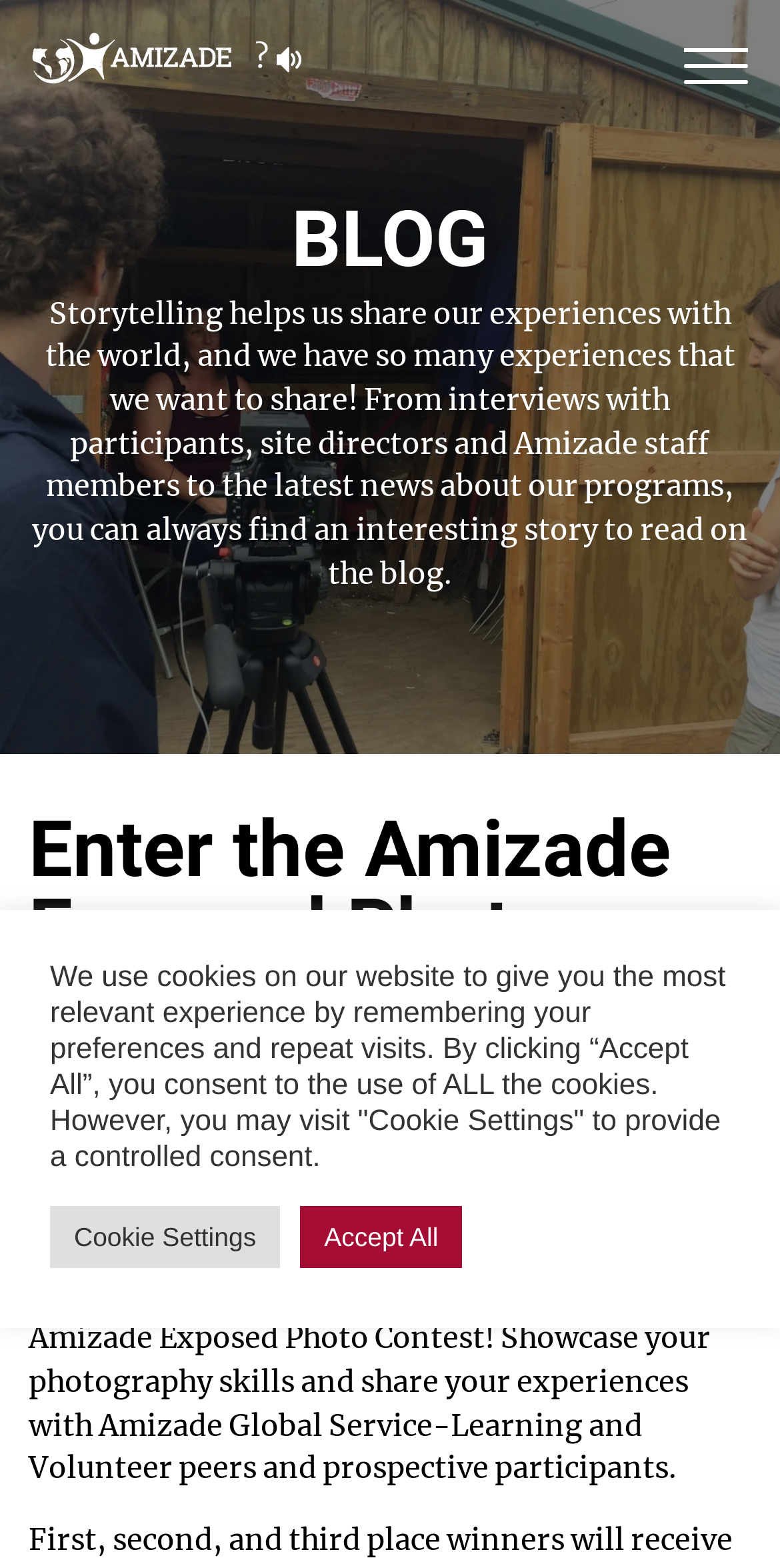What is the name of the blog section? Refer to the image and provide a one-word or short phrase answer.

Storytelling